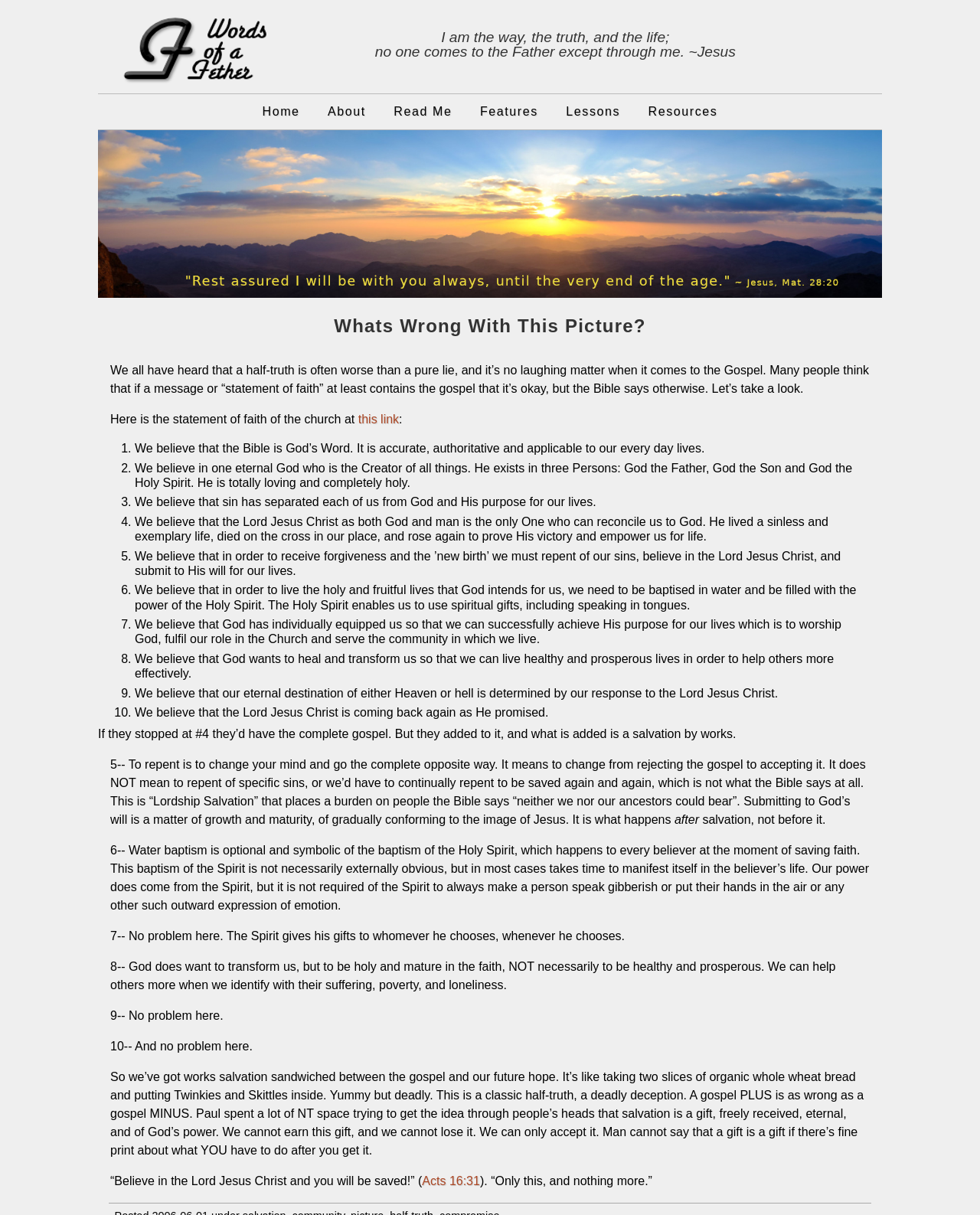Identify the bounding box coordinates for the region to click in order to carry out this instruction: "Click on the 'Home' link". Provide the coordinates using four float numbers between 0 and 1, formatted as [left, top, right, bottom].

None